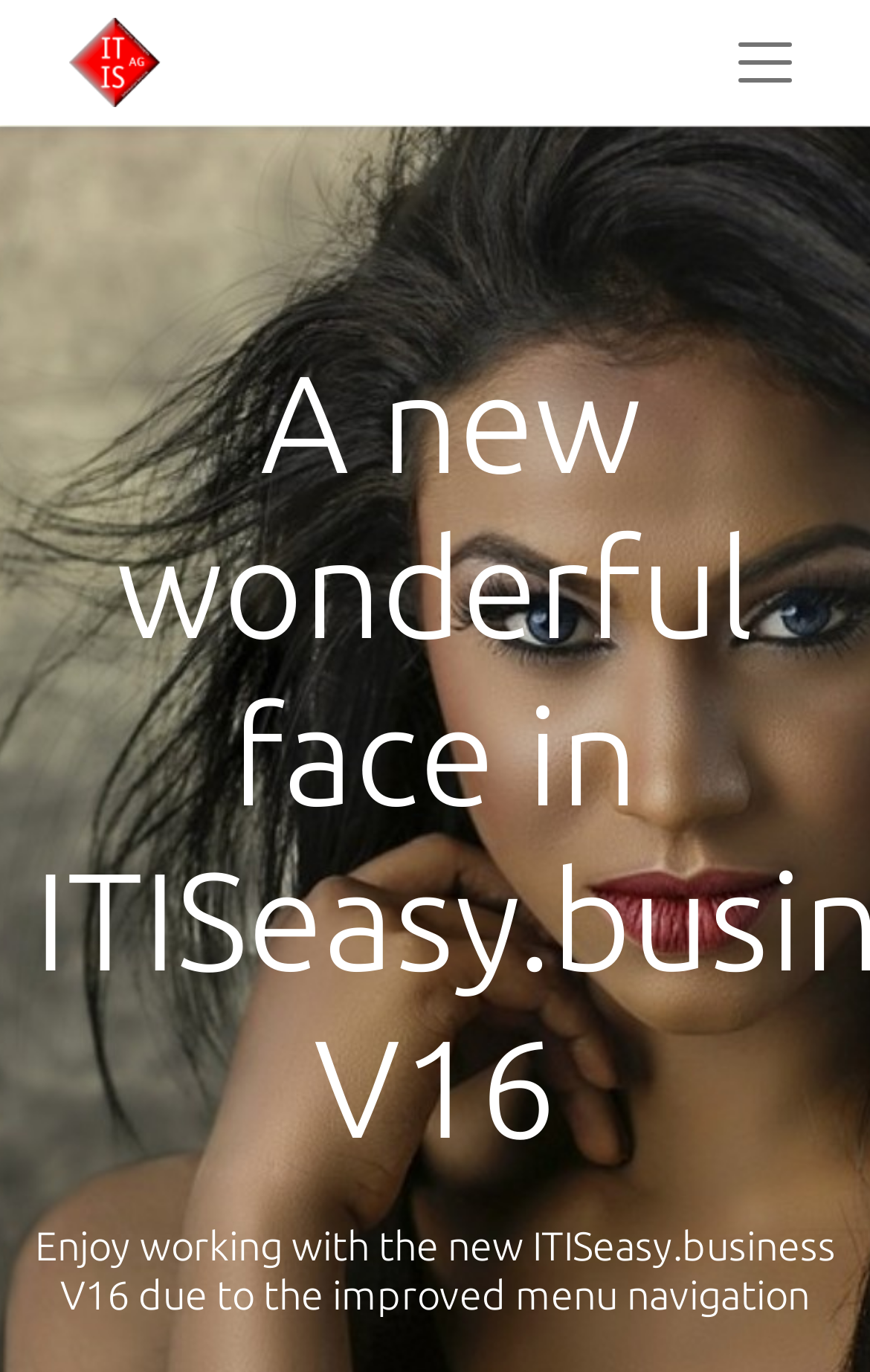What is the title or heading displayed on the webpage?

 A new wonderful face in ITISeasy.business V16
